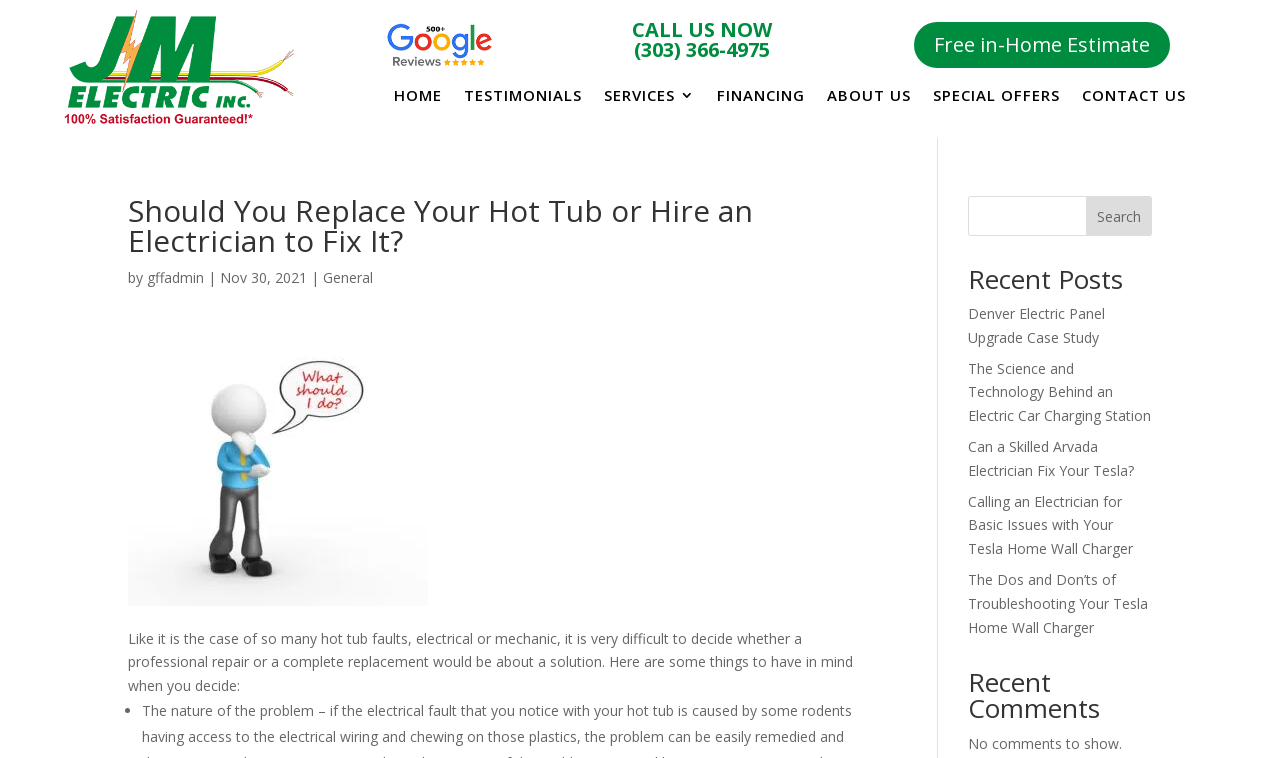Identify the bounding box for the element characterized by the following description: "gffadmin".

[0.115, 0.354, 0.159, 0.379]